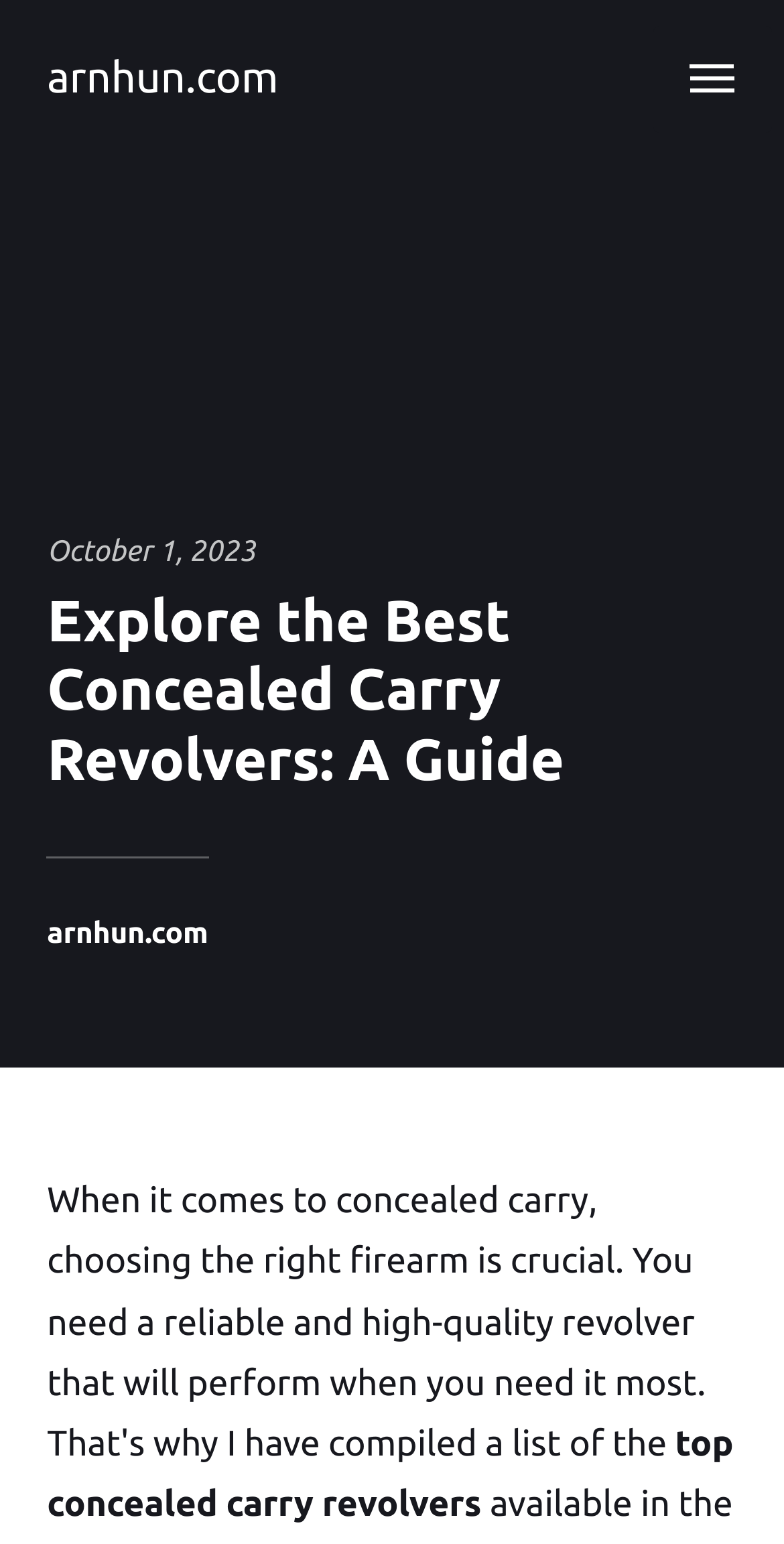Give a detailed explanation of the elements present on the webpage.

The webpage is a guide to the best concealed carry revolvers, with a focus on self-defense needs. At the top left of the page, there is a link to the website "arnhun.com". Next to it, on the top right, is a button labeled "Menu" that has a popup menu, but it is not expanded. 

Below the menu button, there is a header section that spans the entire width of the page. Within this section, there is a time element on the left, displaying the date "October 1, 2023". To the right of the time element is a heading that reads "Explore the Best Concealed Carry Revolvers: A Guide", which takes up most of the header section. 

Further down, there is another link to "arnhun.com" on the left side of the page. Below this link, there is a static text element that reads "top concealed carry revolvers", located near the bottom of the page.